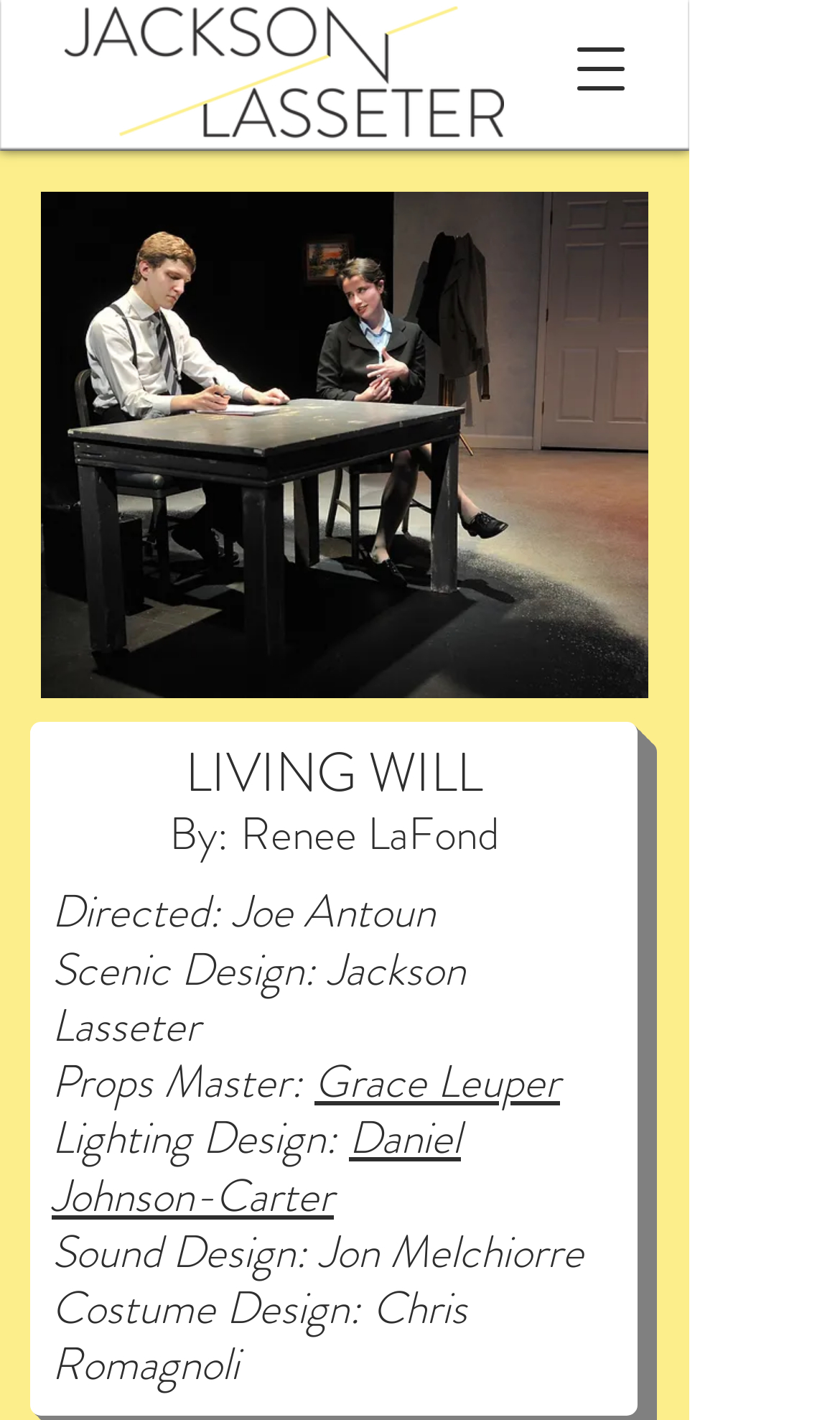Please give a succinct answer to the question in one word or phrase:
What is the name of the sound designer?

Jon Melchiorre